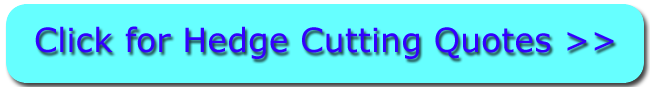Describe every detail you can see in the image.

This image features a vibrant button inviting users to click for hedge cutting quotes. The text, styled in bold blue against a bright turquoise background, reads "Click for Hedge Cutting Quotes >>", emphasizing easy access to services related to hedge maintenance. This interactive element is part of a webpage focused on various hedge cutting services available in Leicester, catering to homeowners looking for professionals in tasks such as hedge trimming, pruning, and maintenance. By clicking this button, users can obtain quotes from local hedge cutting specialists, facilitating the management of their garden hedges with expert assistance.